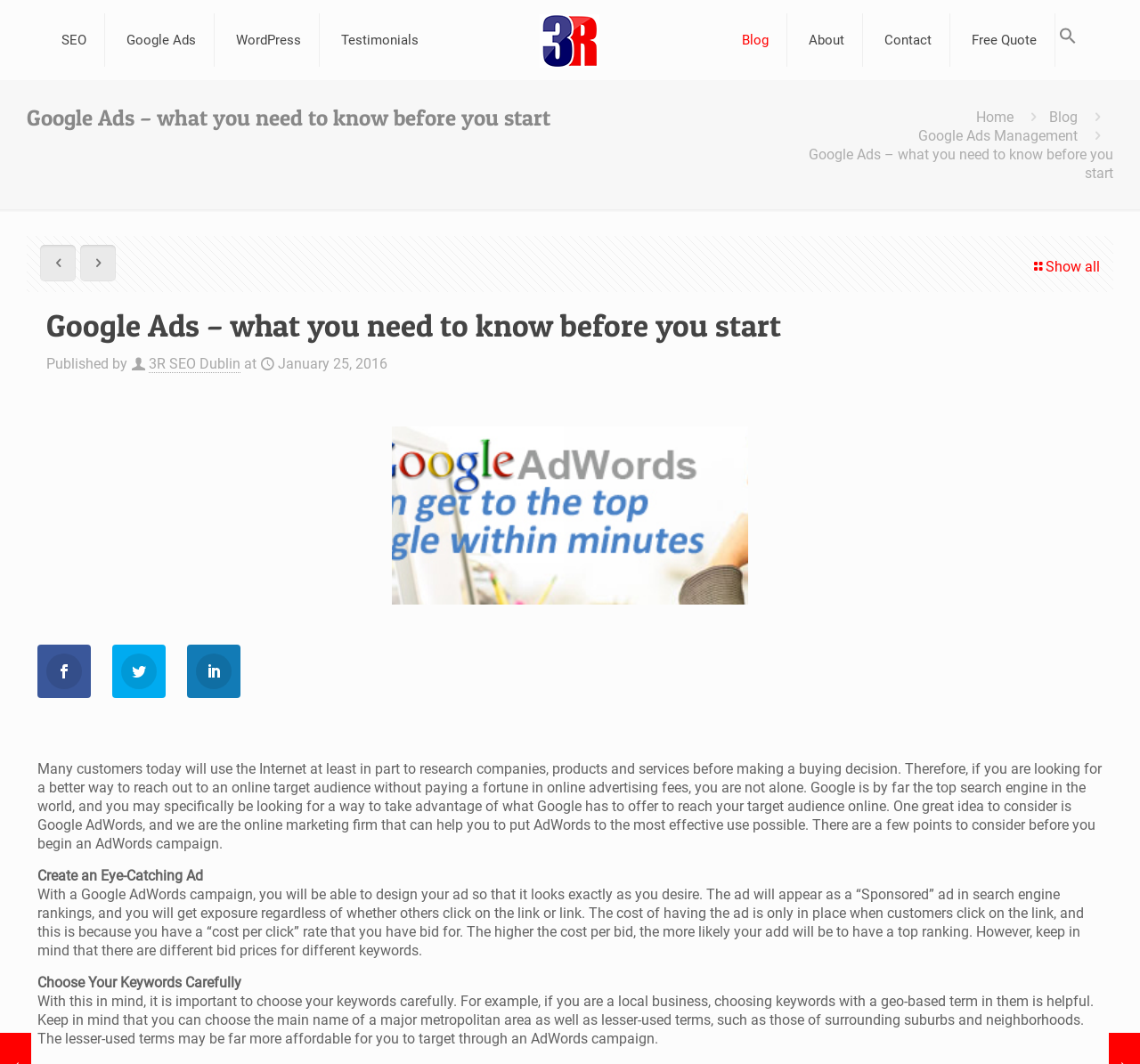Please specify the bounding box coordinates for the clickable region that will help you carry out the instruction: "Click on the '3R SEO Dublin' link".

[0.388, 0.0, 0.612, 0.075]